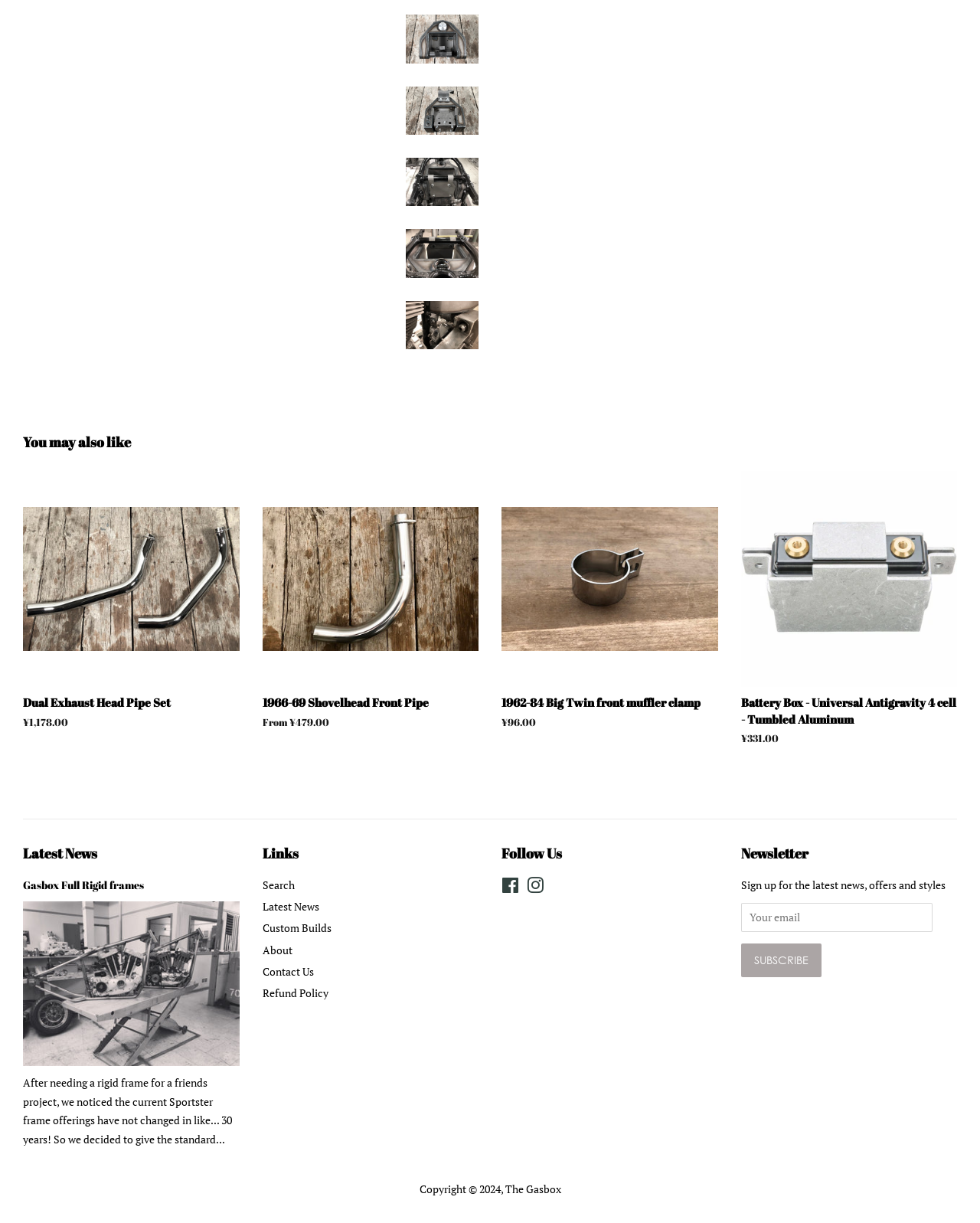Determine the coordinates of the bounding box for the clickable area needed to execute this instruction: "Click the link to view Bolt in Oil tank for Four Speed Swing Arm Frames".

[0.414, 0.012, 0.488, 0.052]